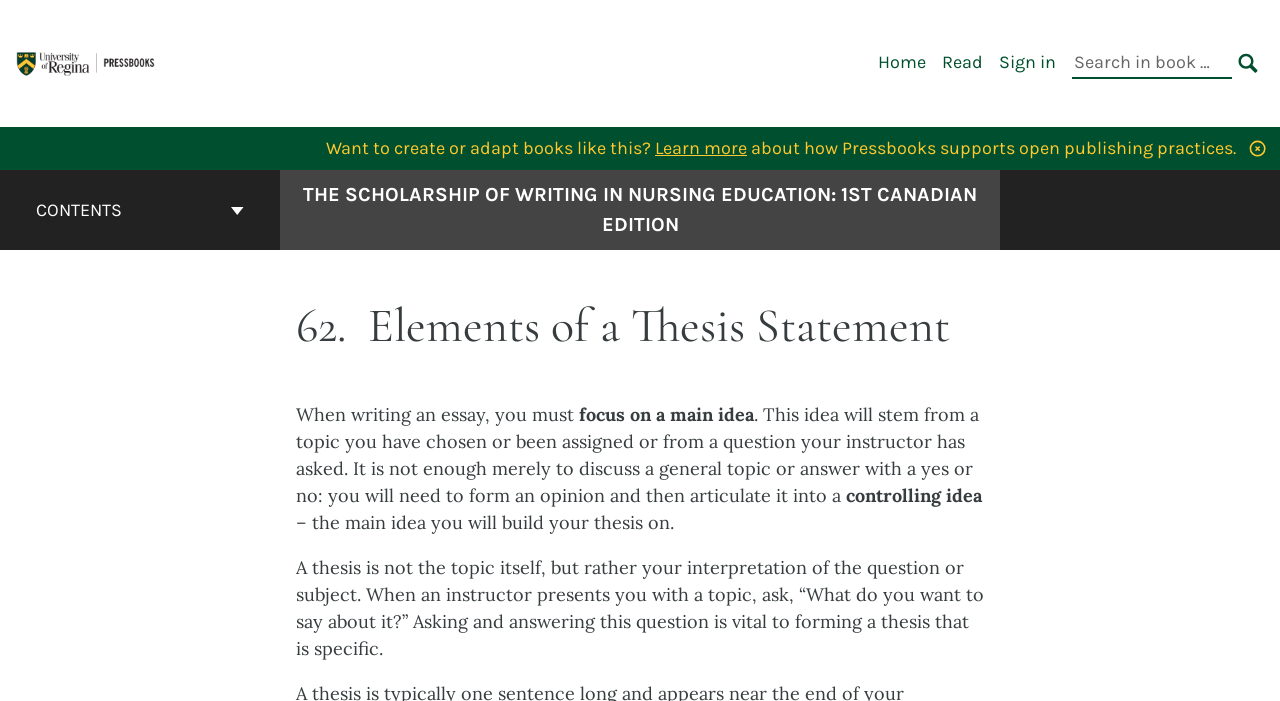Identify the bounding box coordinates for the region of the element that should be clicked to carry out the instruction: "Click on the CONTENTS button". The bounding box coordinates should be four float numbers between 0 and 1, i.e., [left, top, right, bottom].

[0.003, 0.243, 0.216, 0.357]